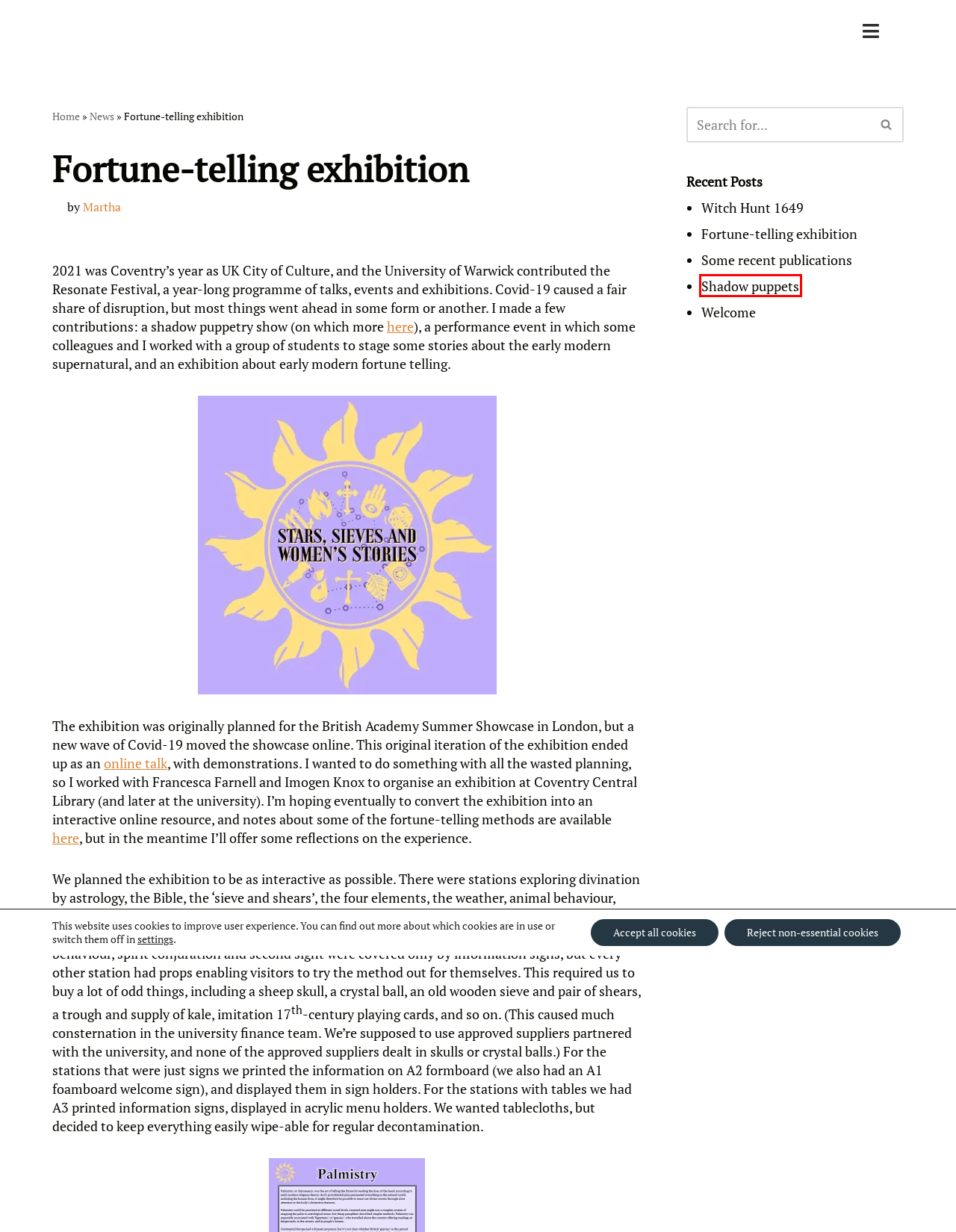Look at the screenshot of the webpage and find the element within the red bounding box. Choose the webpage description that best fits the new webpage that will appear after clicking the element. Here are the candidates:
A. News - Dr Martha McGill
B. Resources - Dr Martha McGill
C. Martha, Author at Dr Martha McGill
D. Some recent publications - Dr Martha McGill
E. Witch Hunt 1649 - Dr Martha McGill
F. Home - Dr Martha McGill
G. Shadow puppets - Dr Martha McGill
H. Welcome - Dr Martha McGill

G